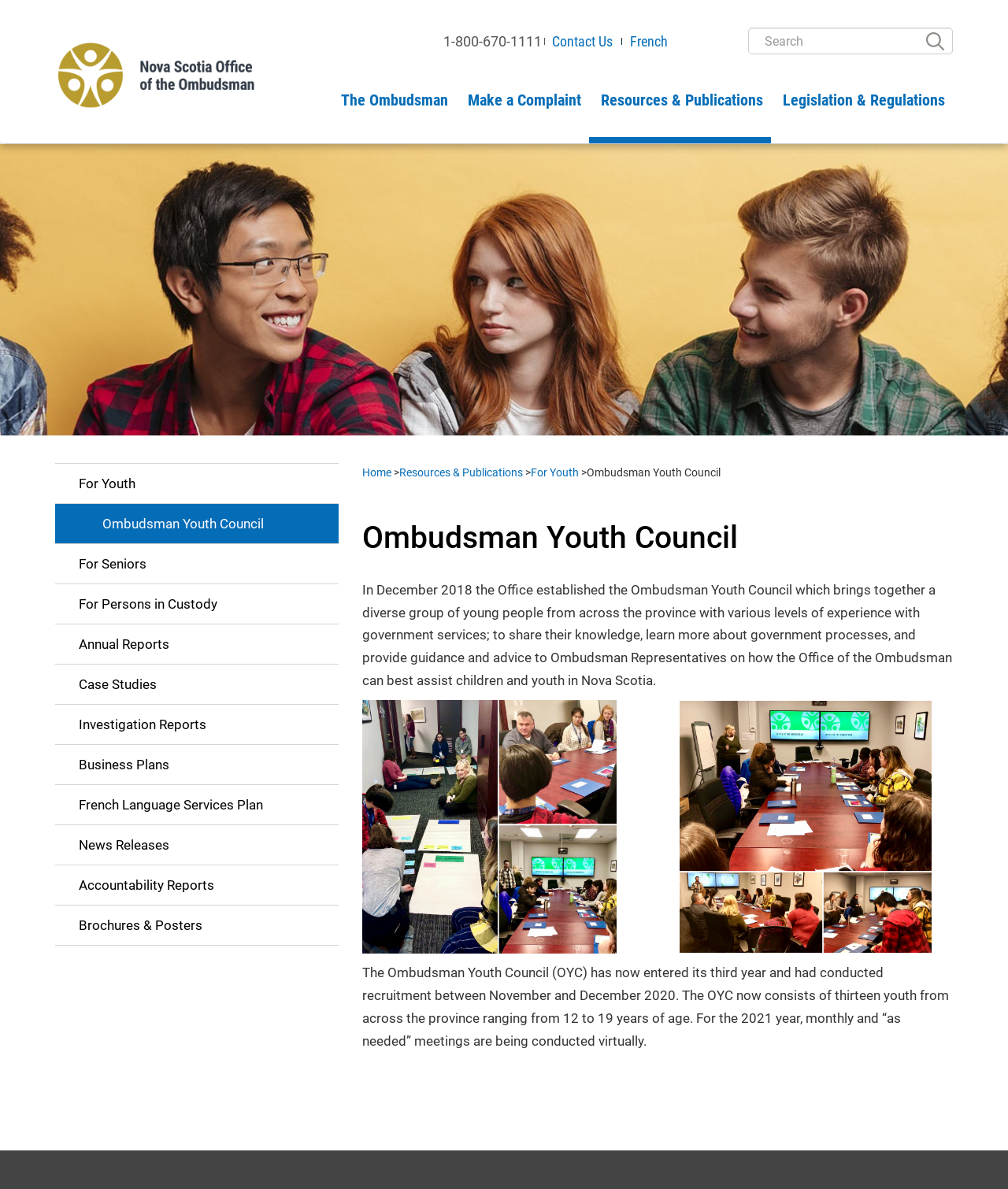How many youth are part of the Ombudsman Youth Council?
Answer the question with a detailed and thorough explanation.

According to the webpage content, the Ombudsman Youth Council now consists of thirteen youth from across the province ranging from 12 to 19 years of age.